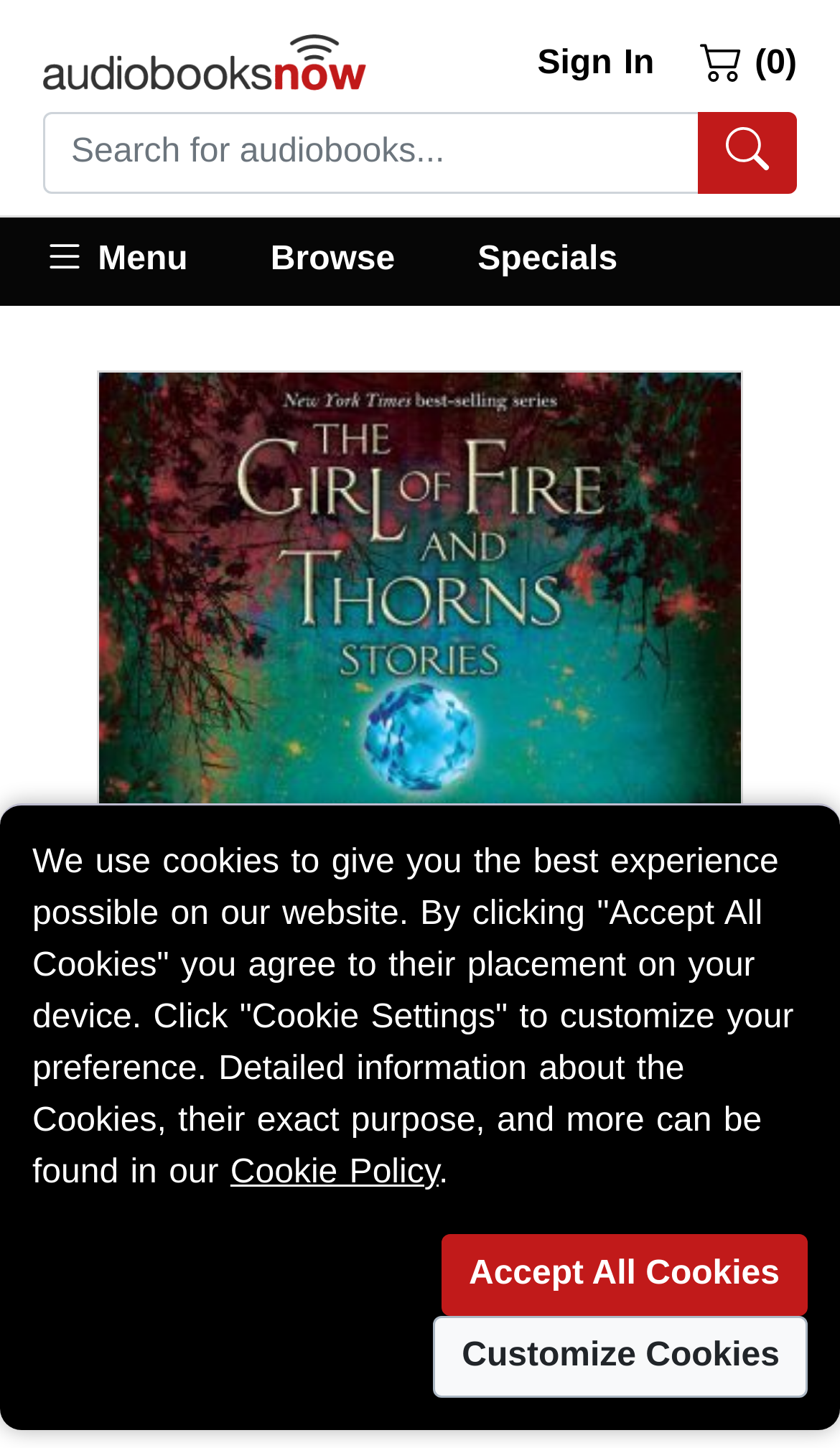Provide your answer in a single word or phrase: 
Is the audiobook available for streaming?

Yes